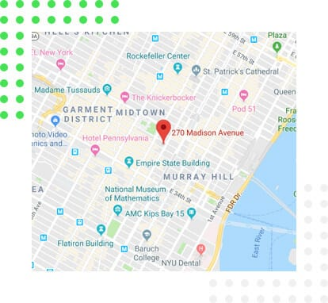Respond to the question with just a single word or phrase: 
What district is the Manhattan Office located in?

Garment Midtown District